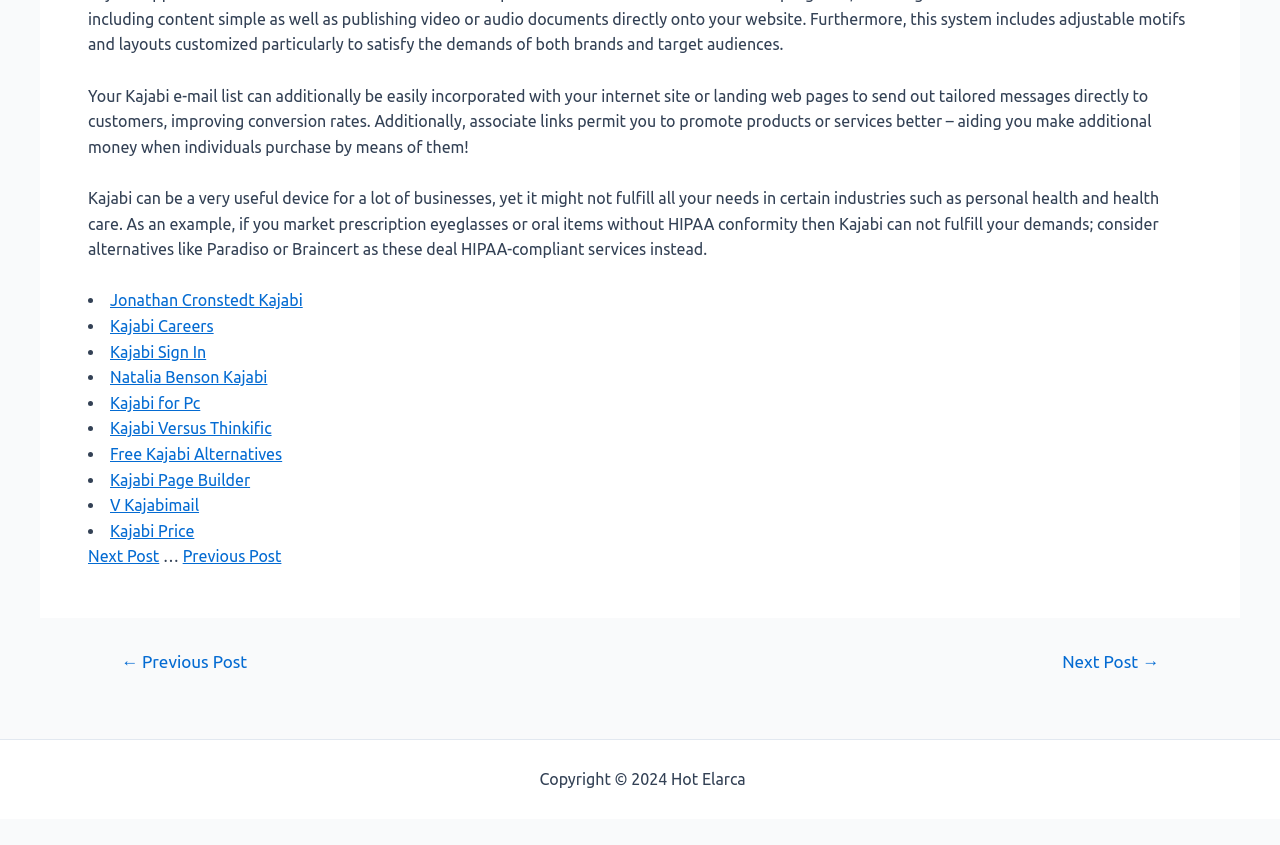Please find the bounding box coordinates for the clickable element needed to perform this instruction: "View Kajabi Price details".

[0.086, 0.617, 0.152, 0.639]